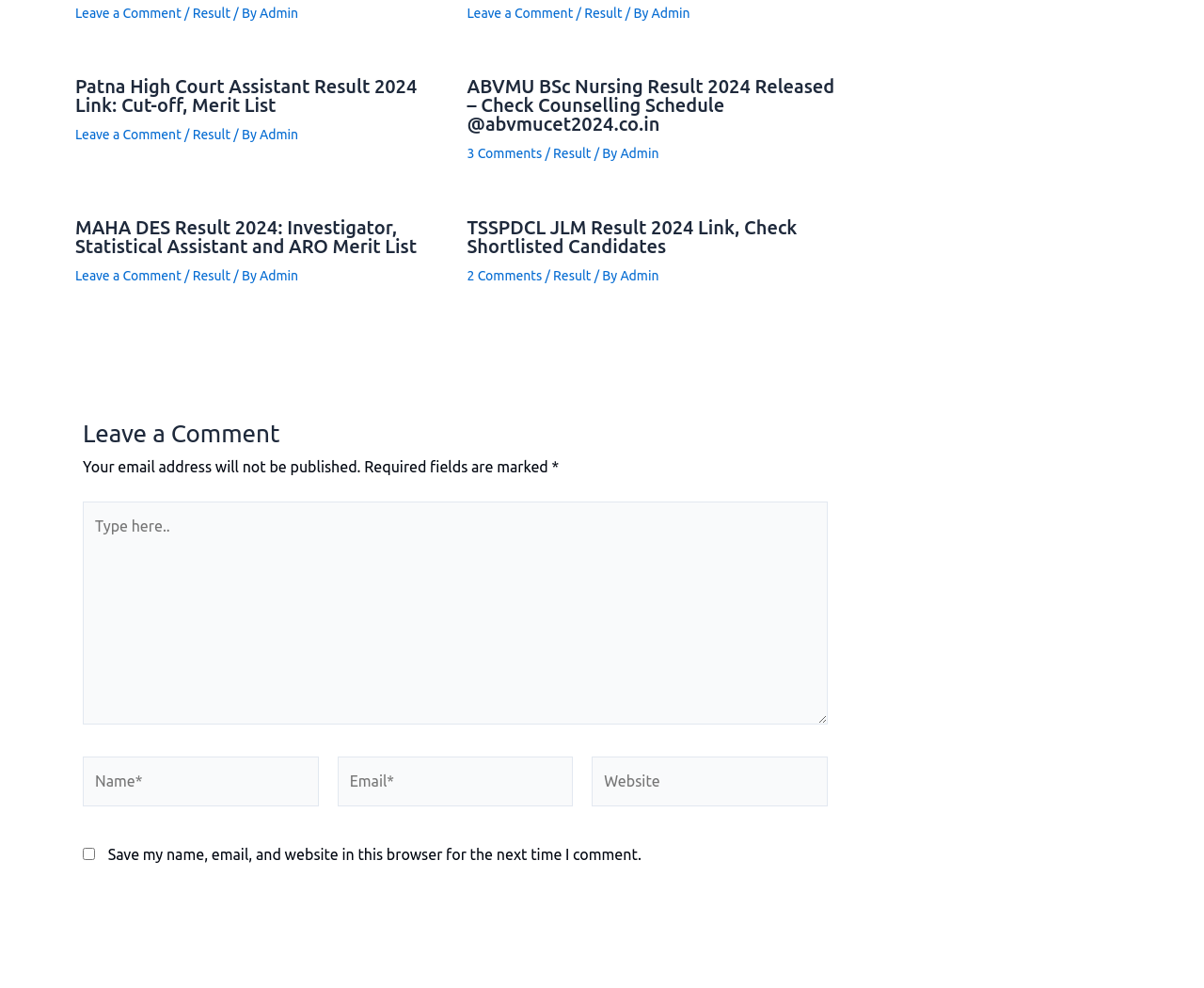Please identify the bounding box coordinates of the element's region that I should click in order to complete the following instruction: "Click on the 'Post Comment' button". The bounding box coordinates consist of four float numbers between 0 and 1, i.e., [left, top, right, bottom].

[0.069, 0.904, 0.212, 0.95]